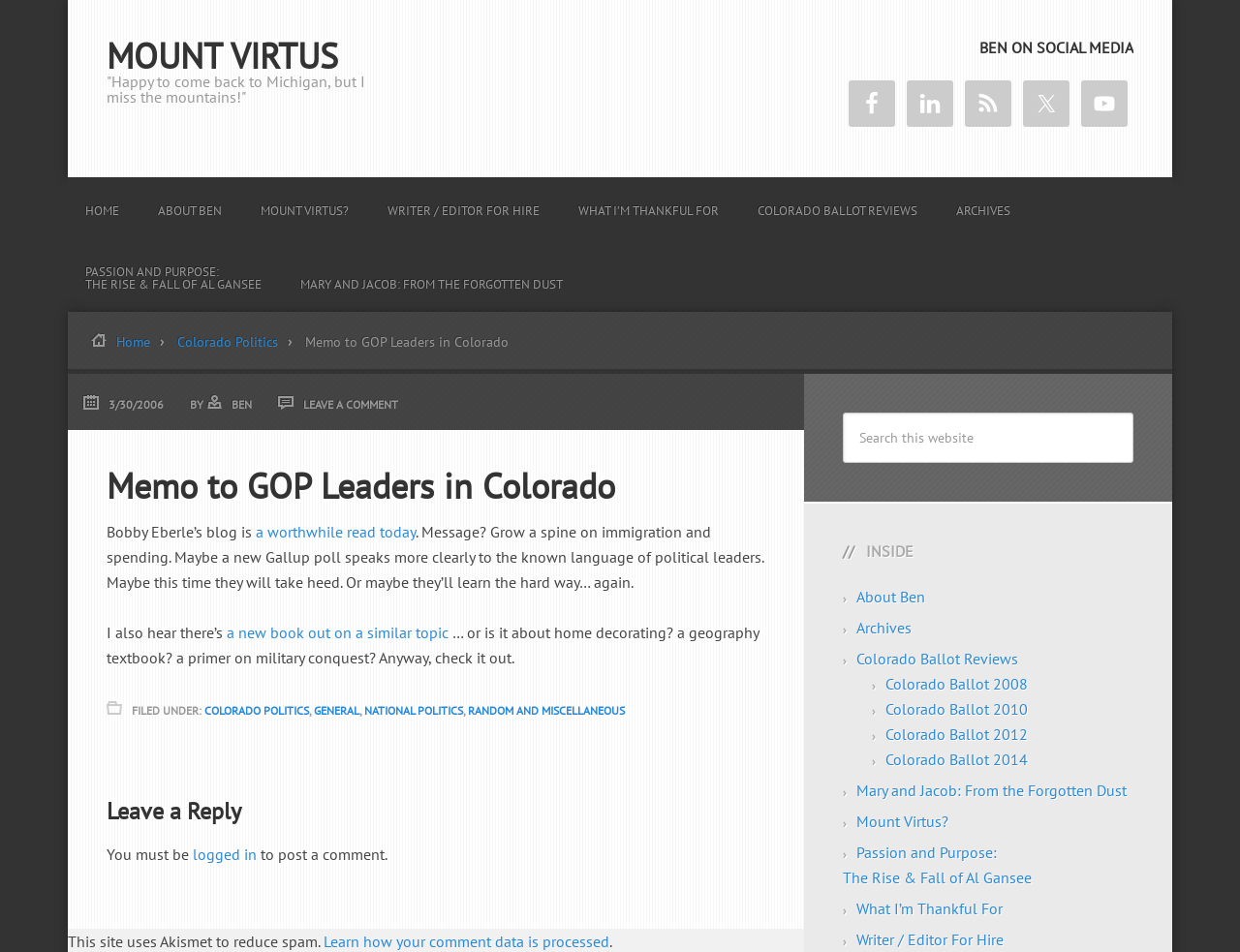Locate the bounding box coordinates of the clickable area needed to fulfill the instruction: "Click on the Facebook link".

[0.684, 0.085, 0.722, 0.133]